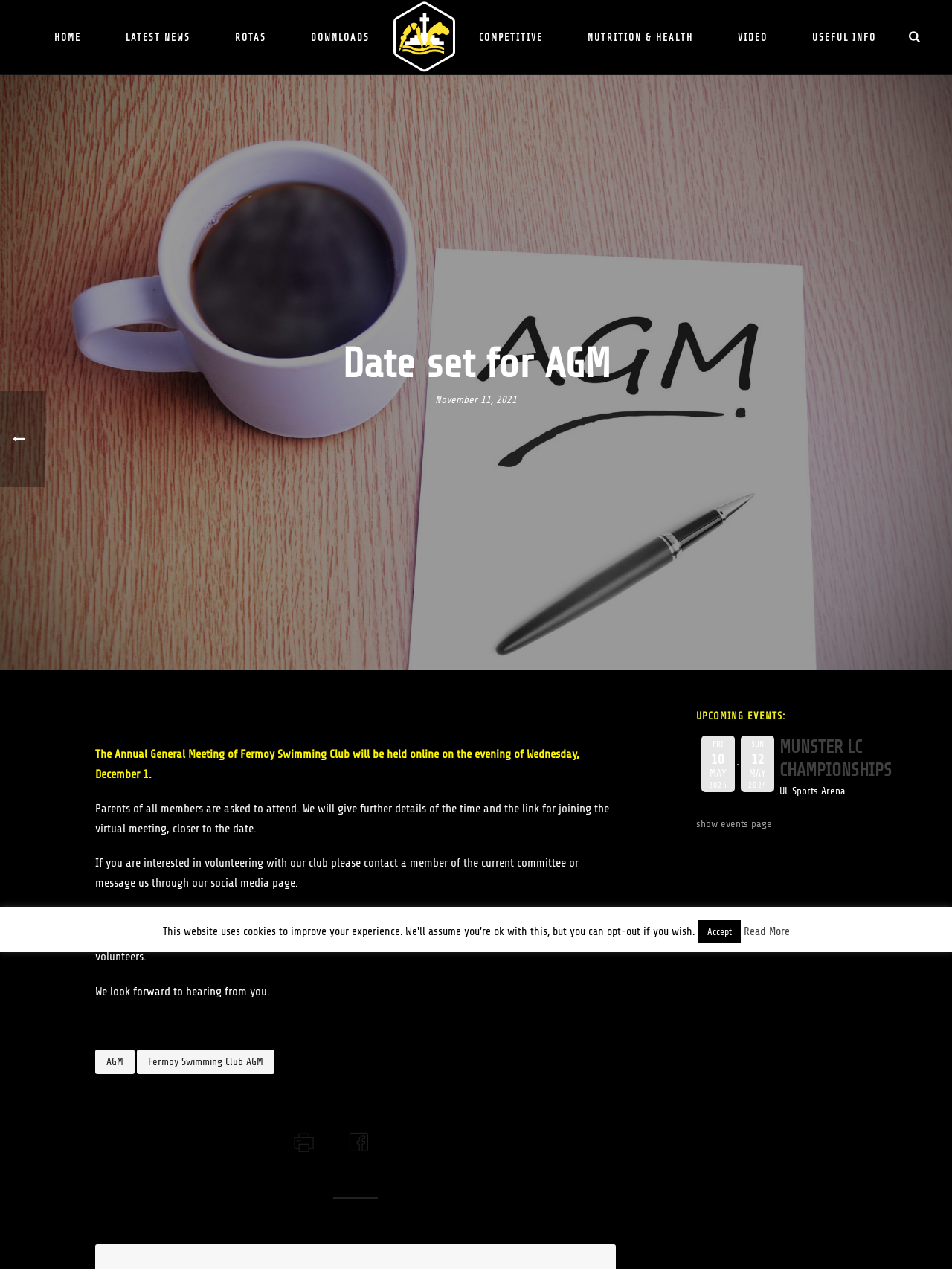Please specify the bounding box coordinates of the element that should be clicked to execute the given instruction: 'Read more about AGM'. Ensure the coordinates are four float numbers between 0 and 1, expressed as [left, top, right, bottom].

[0.144, 0.827, 0.288, 0.847]